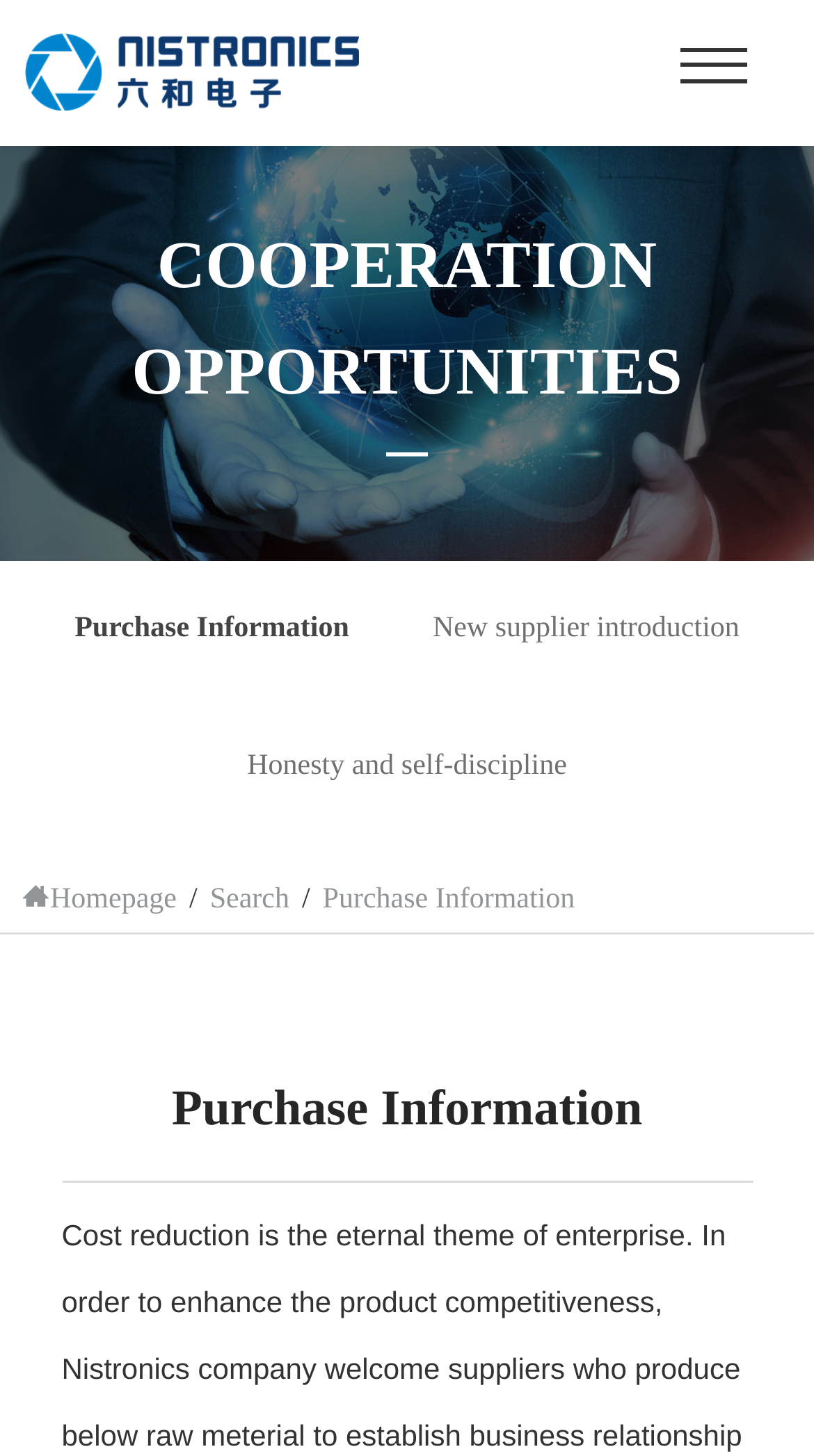How many links are in the layout table?
Please provide a comprehensive answer based on the contents of the image.

The layout table contains three links: 'Purchase Information', 'New supplier introduction', and 'Honesty and self-discipline'. These links are identified by their element types and OCR text.